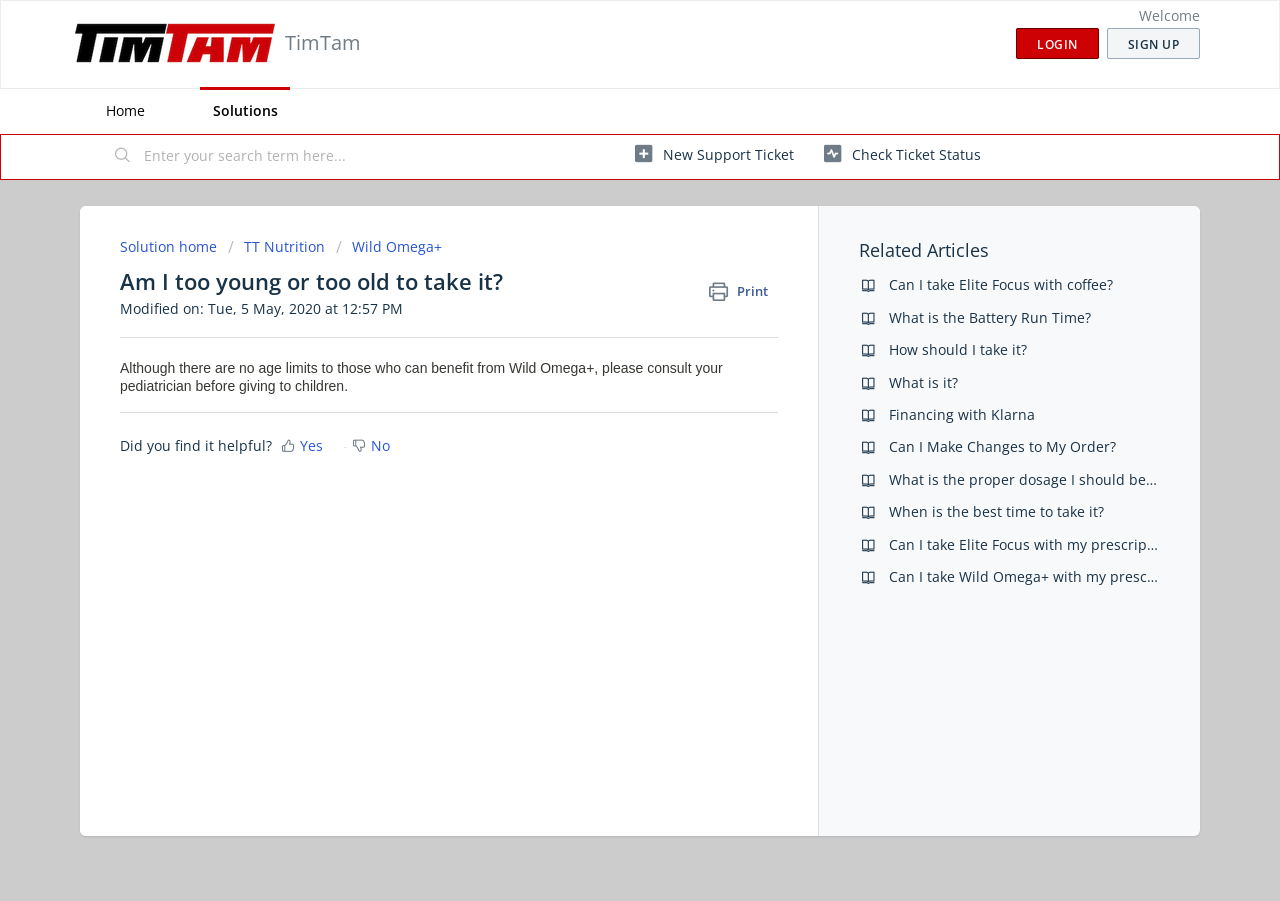Summarize the webpage comprehensively, mentioning all visible components.

The webpage appears to be a knowledge base or FAQ page for a product called Wild Omega+. At the top left corner, there is a logo and a heading that reads "TimTam". To the right of the logo, there is a navigation menu with links to "LOGIN", "SIGN UP", "Home", "Solutions", and a search bar.

Below the navigation menu, there is a heading that reads "Am I too young or too old to take it?" with a print icon next to it. This heading is followed by a paragraph of text that advises consulting a pediatrician before giving Wild Omega+ to children.

The main content of the page is divided into sections by horizontal separators. The first section contains a static text that reads "Modified on: Tue, 5 May, 2020 at 12:57 PM". The second section contains an article with a static text that provides information about Wild Omega+.

Below the article, there is a section that asks "Did you find it helpful?" with "Yes" and "No" options. There is also a link to download something, but the exact content is not specified.

On the right side of the page, there is a section titled "Related Articles" with links to several articles related to Wild Omega+ and other products. These articles have titles such as "Can I take Elite Focus with coffee?", "What is the Battery Run Time?", and "Can I take Wild Omega+ with my prescription drugs?".

Overall, the webpage appears to be a resource for customers to find information about Wild Omega+ and other related products.